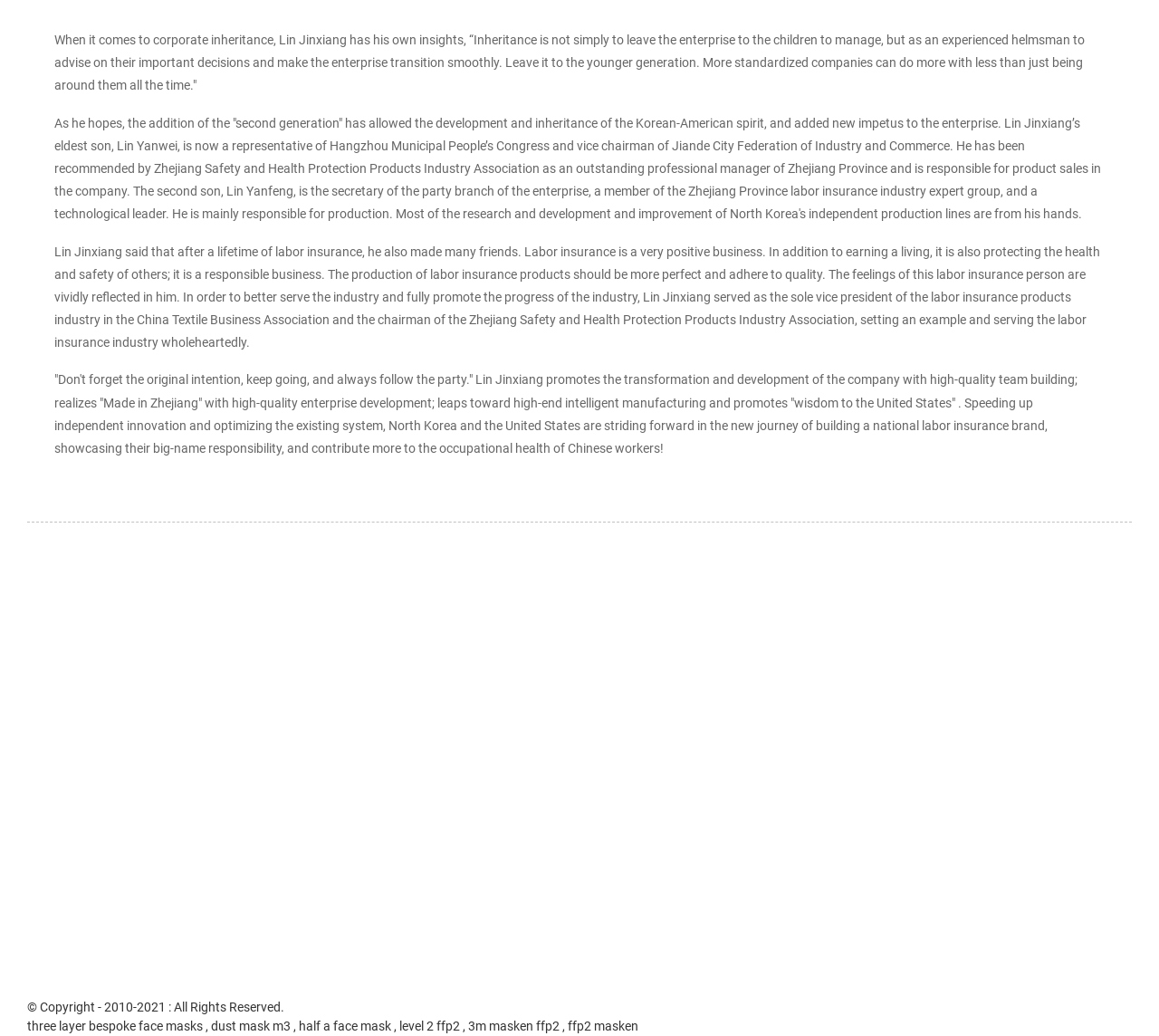What is the name of the city where Lin Yanwei is a representative?
Please elaborate on the answer to the question with detailed information.

According to the article, Lin Yanwei, the eldest son of Lin Jinxiang, is a representative of Hangzhou Municipal People's Congress.